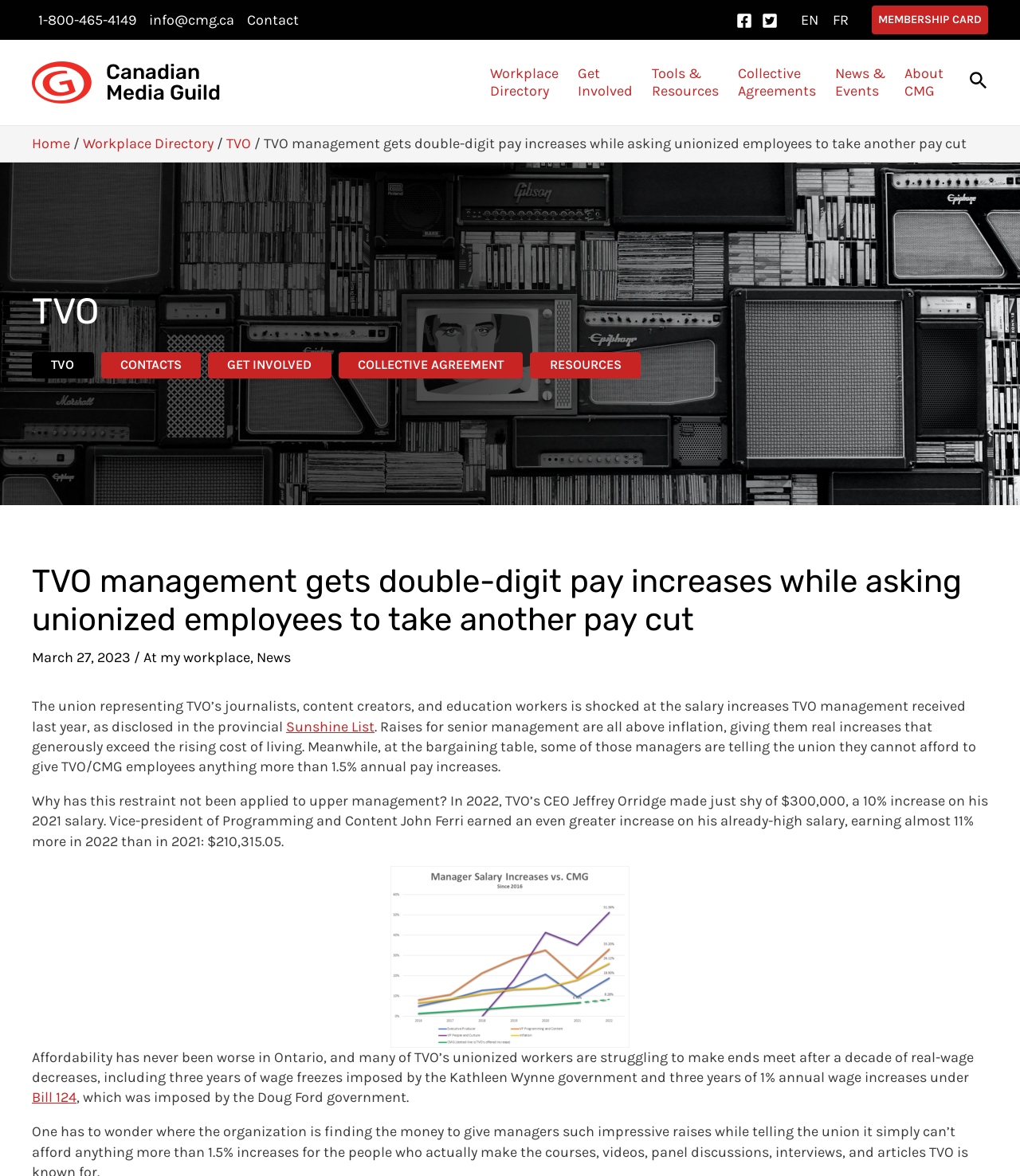Using the webpage screenshot and the element description Contact, determine the bounding box coordinates. Specify the coordinates in the format (top-left x, top-left y, bottom-right x, bottom-right y) with values ranging from 0 to 1.

[0.236, 0.0, 0.299, 0.034]